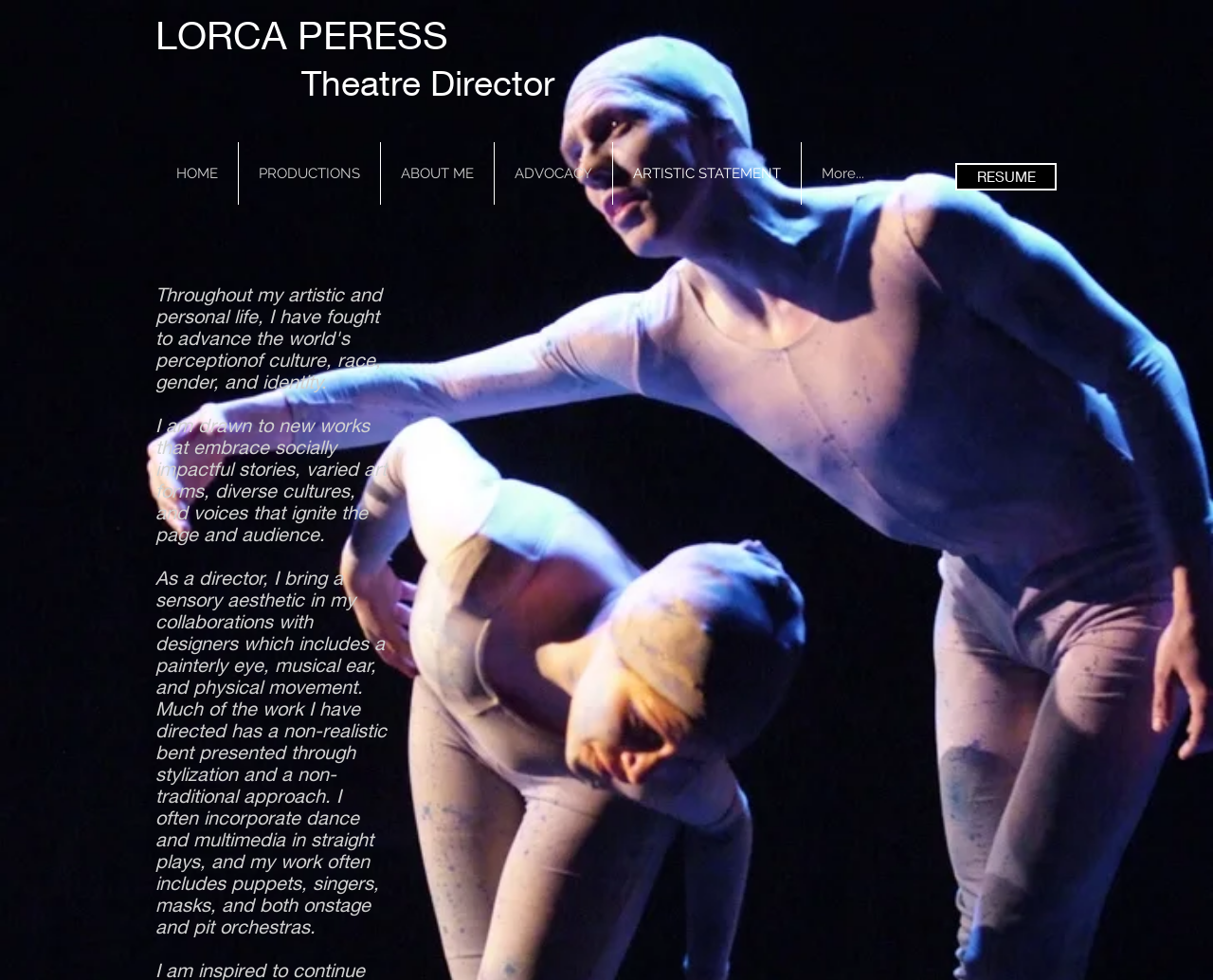What is the location of the 'RESUME' link?
Can you give a detailed and elaborate answer to the question?

I analyzed the bounding box coordinates of the 'RESUME' link element and found that it is located at [0.787, 0.166, 0.871, 0.194], which corresponds to the bottom right area of the webpage.